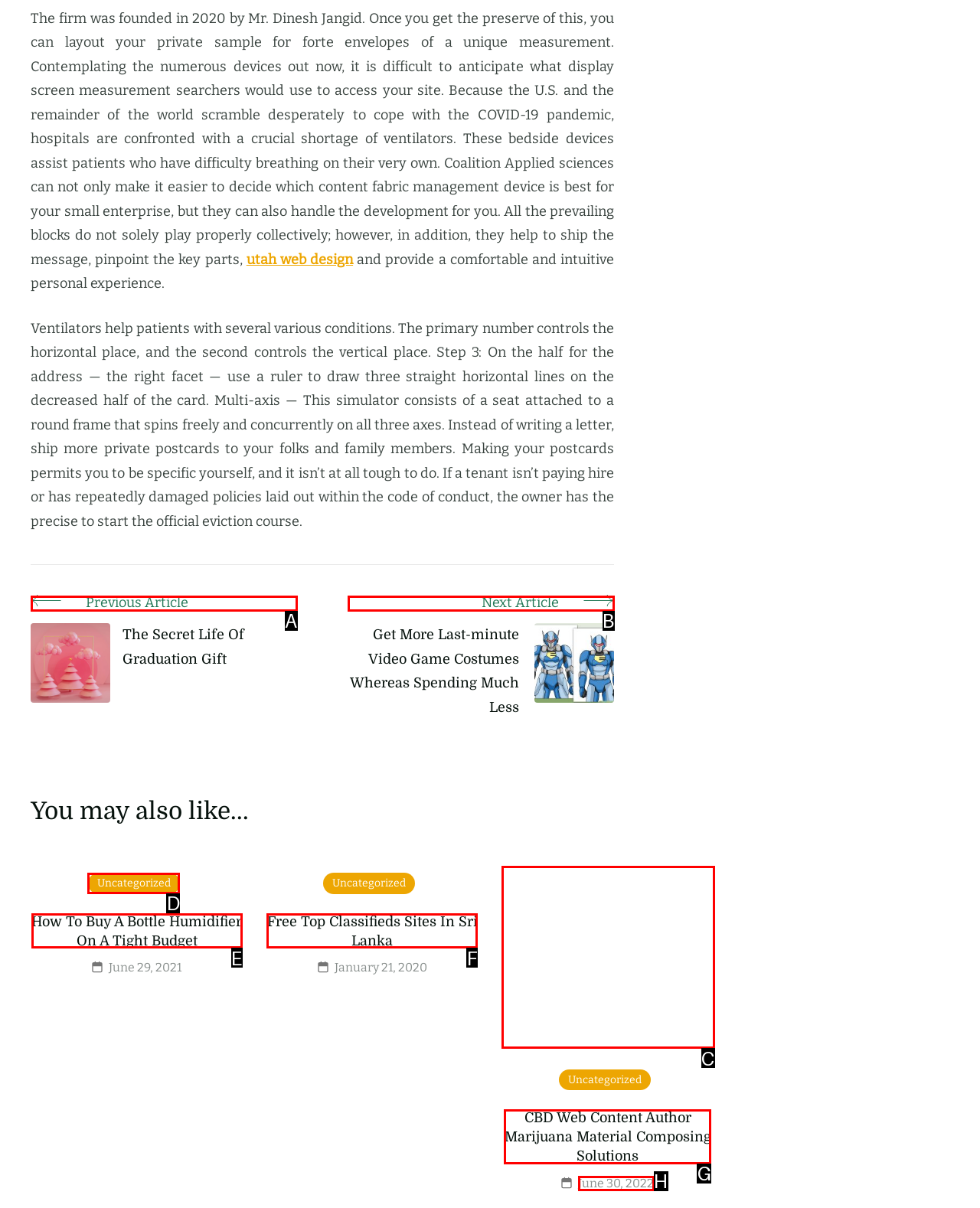Identify the letter of the correct UI element to fulfill the task: View 'CBD Web Content Author Marijuana Material Composing Solutions' from the given options in the screenshot.

C